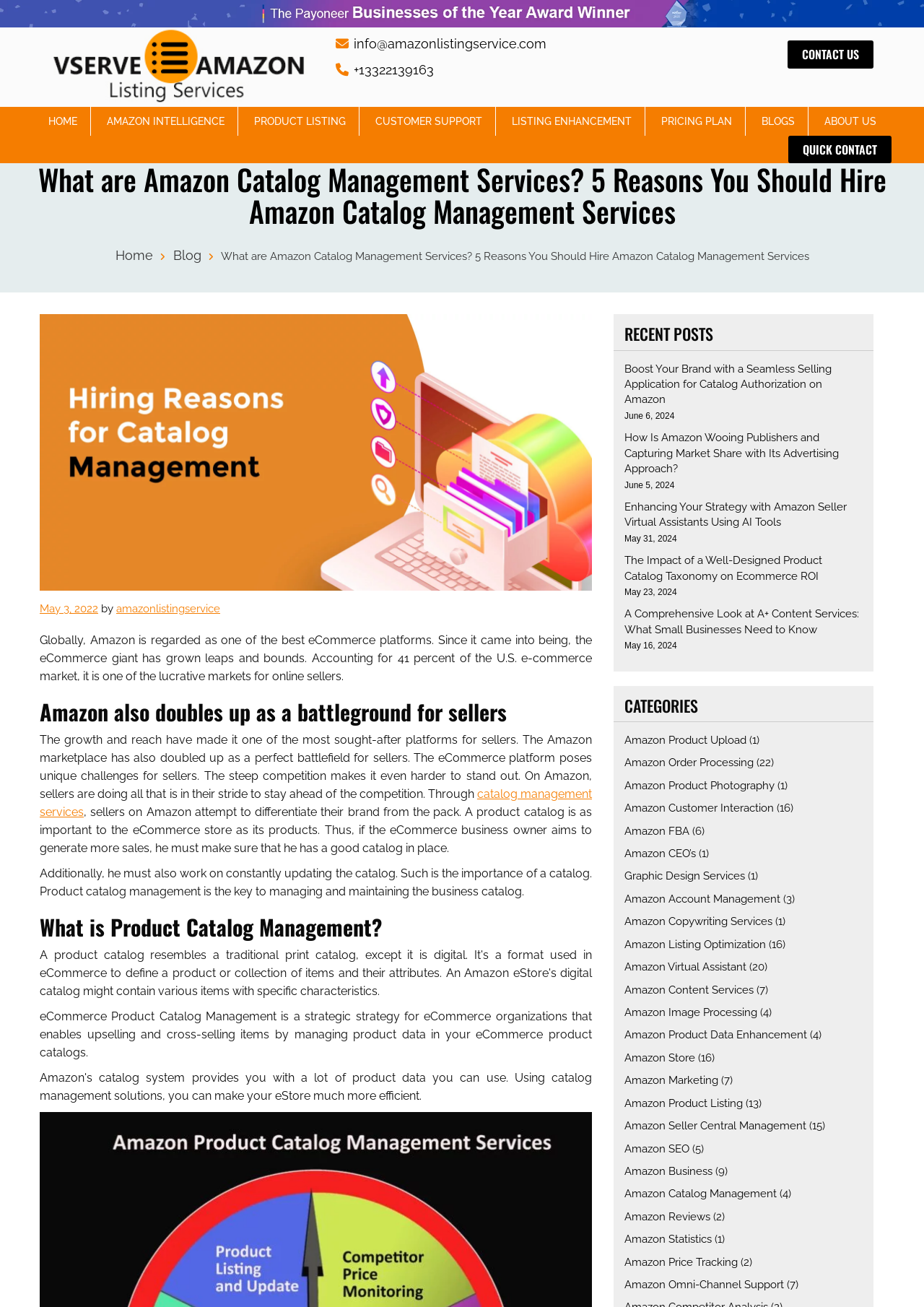Locate the bounding box coordinates of the clickable part needed for the task: "Click on CONTACT US".

[0.852, 0.031, 0.945, 0.053]